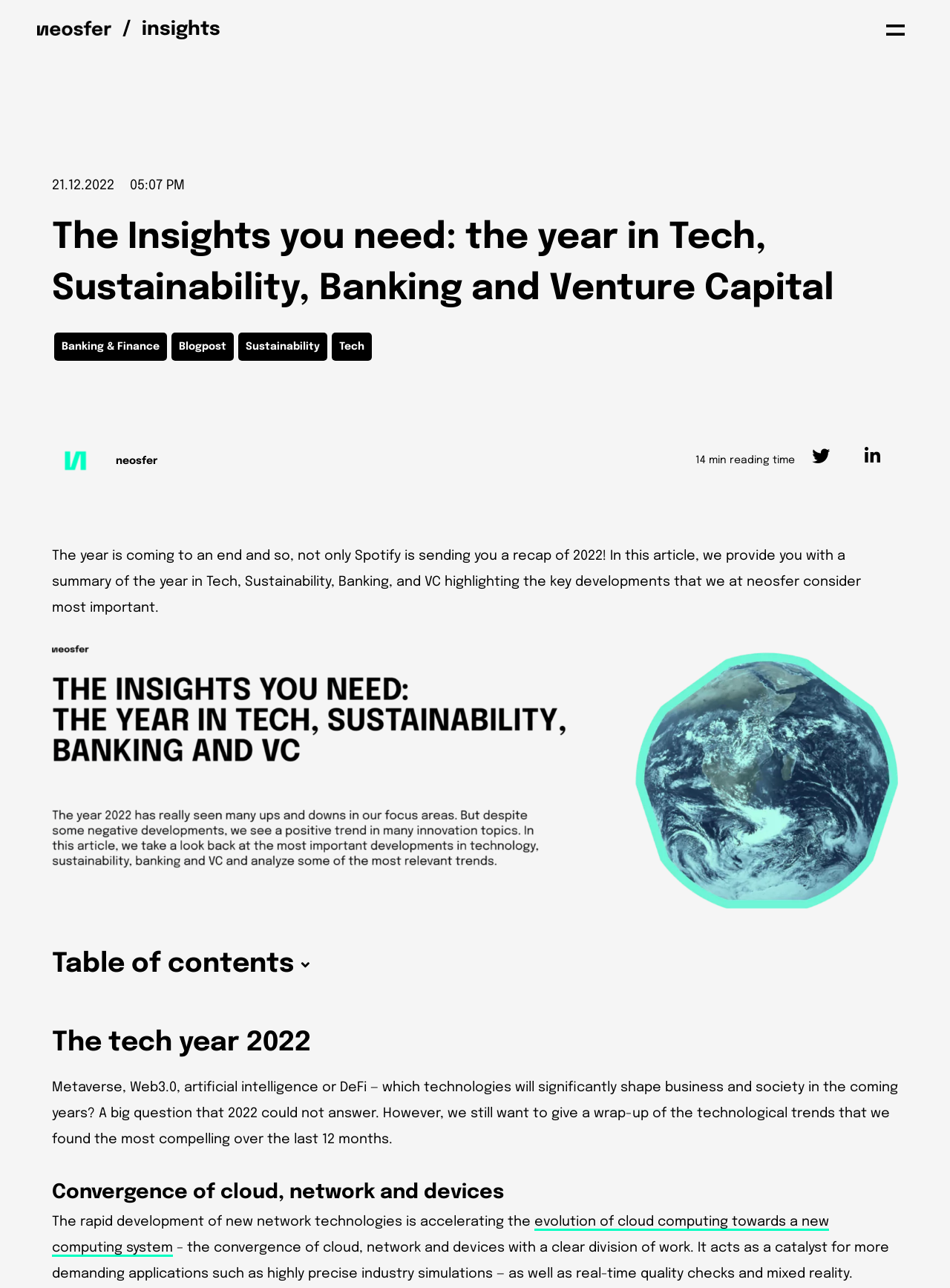Look at the image and give a detailed response to the following question: How long does it take to read the article?

I found the reading time of the article by looking at the text that says '14 min reading time' near the top of the webpage.